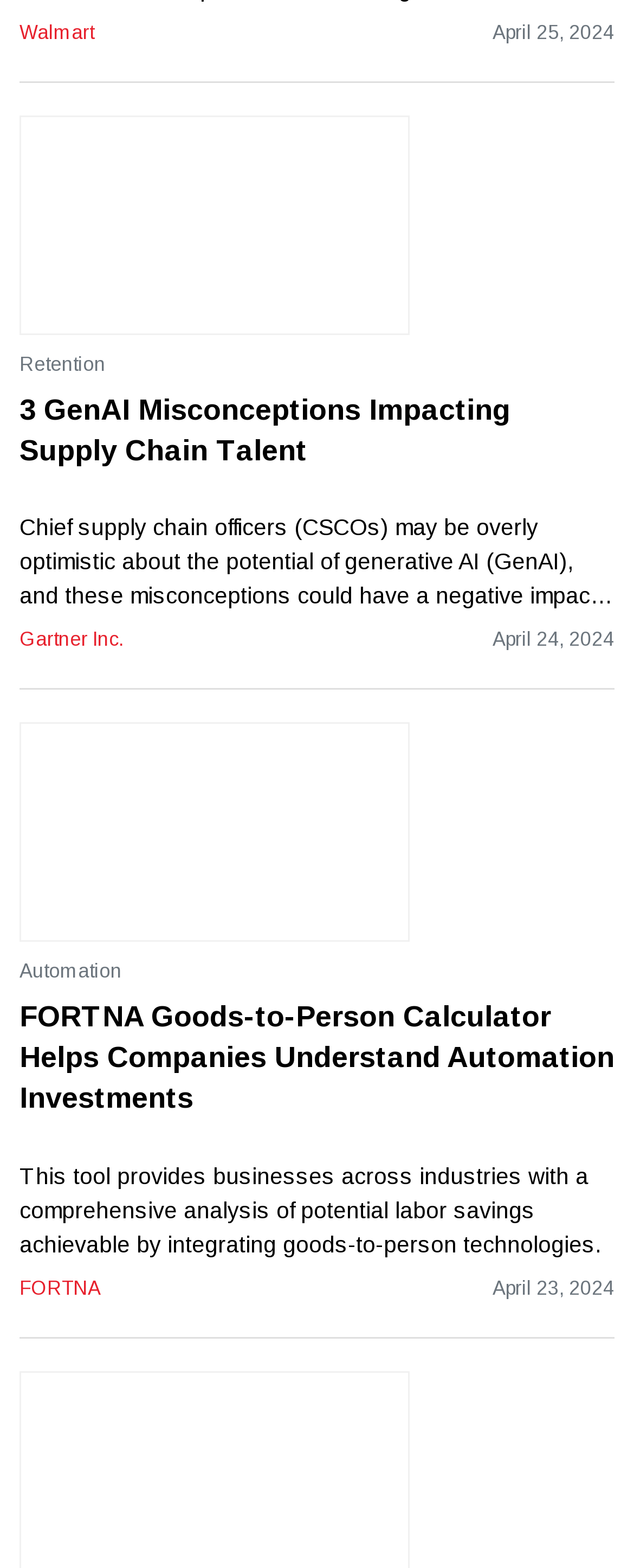Find and indicate the bounding box coordinates of the region you should select to follow the given instruction: "Learn about FORTNA Goods-to-Person Calculator".

[0.031, 0.636, 0.969, 0.733]